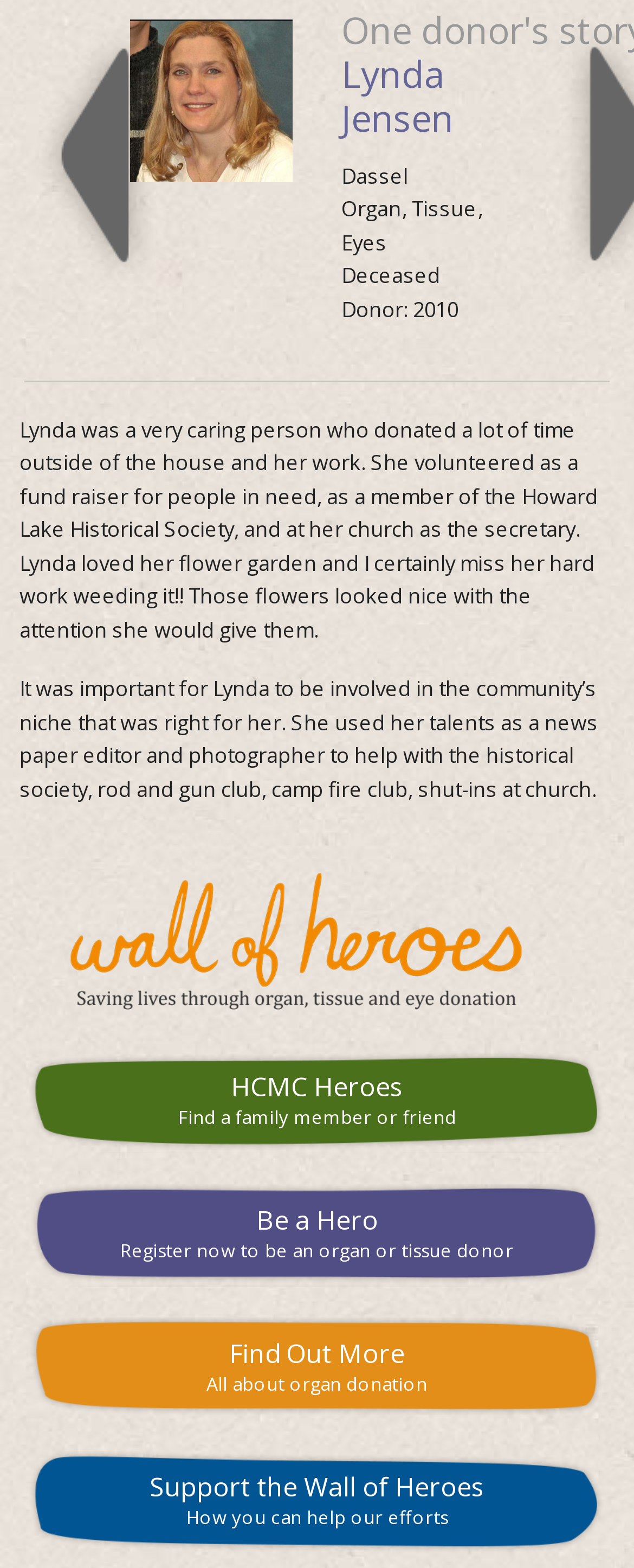Respond to the question below with a single word or phrase:
What is Lynda's story about?

Her life and donation